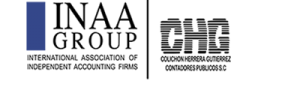Give a short answer using one word or phrase for the question:
What is the full name of CHG?

Colichón Herrera Gutiérrez Contadores Públicos S.C.